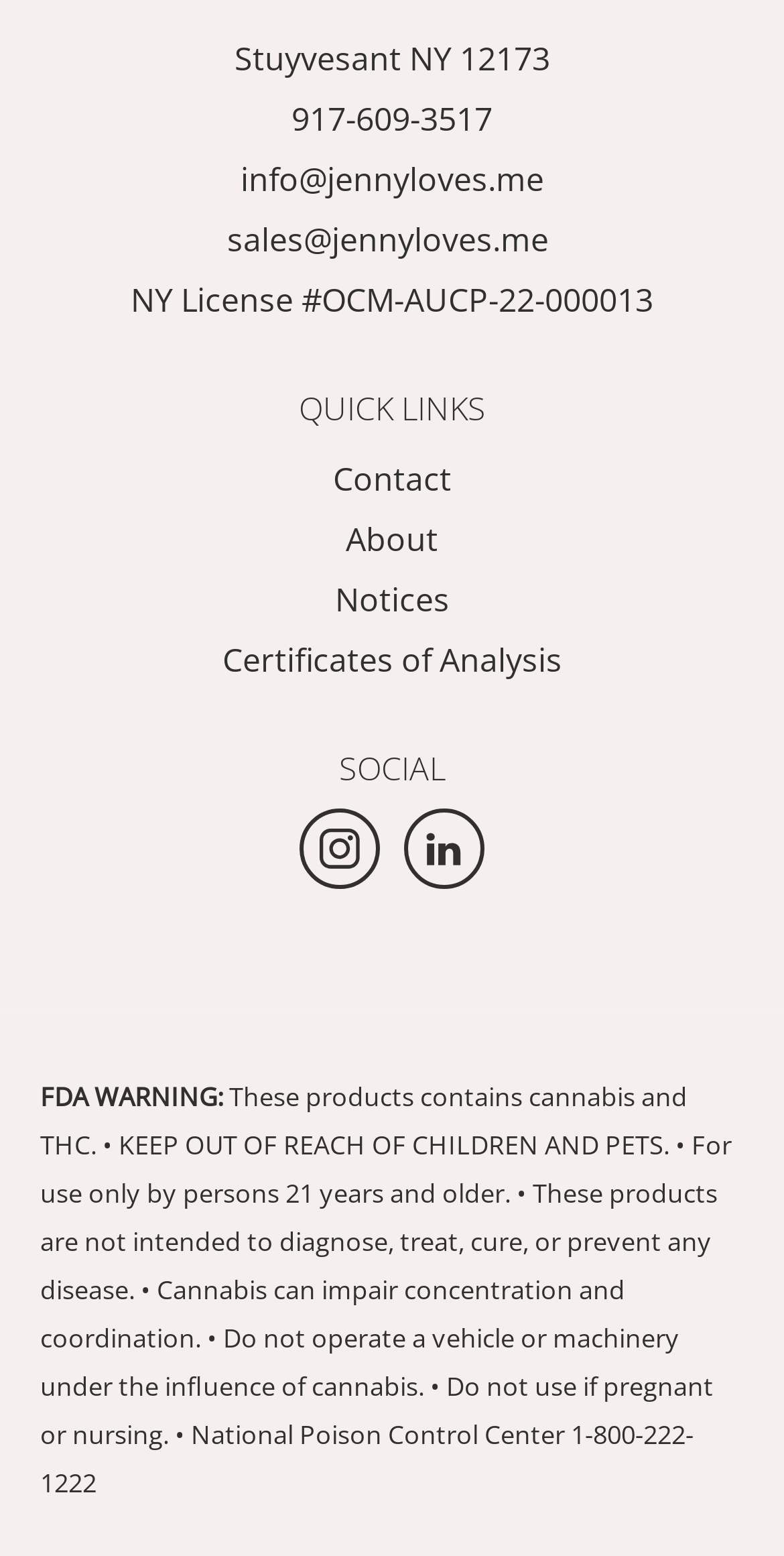Please answer the following question using a single word or phrase: 
What is the NY License number?

OCM-AUCP-22-000013